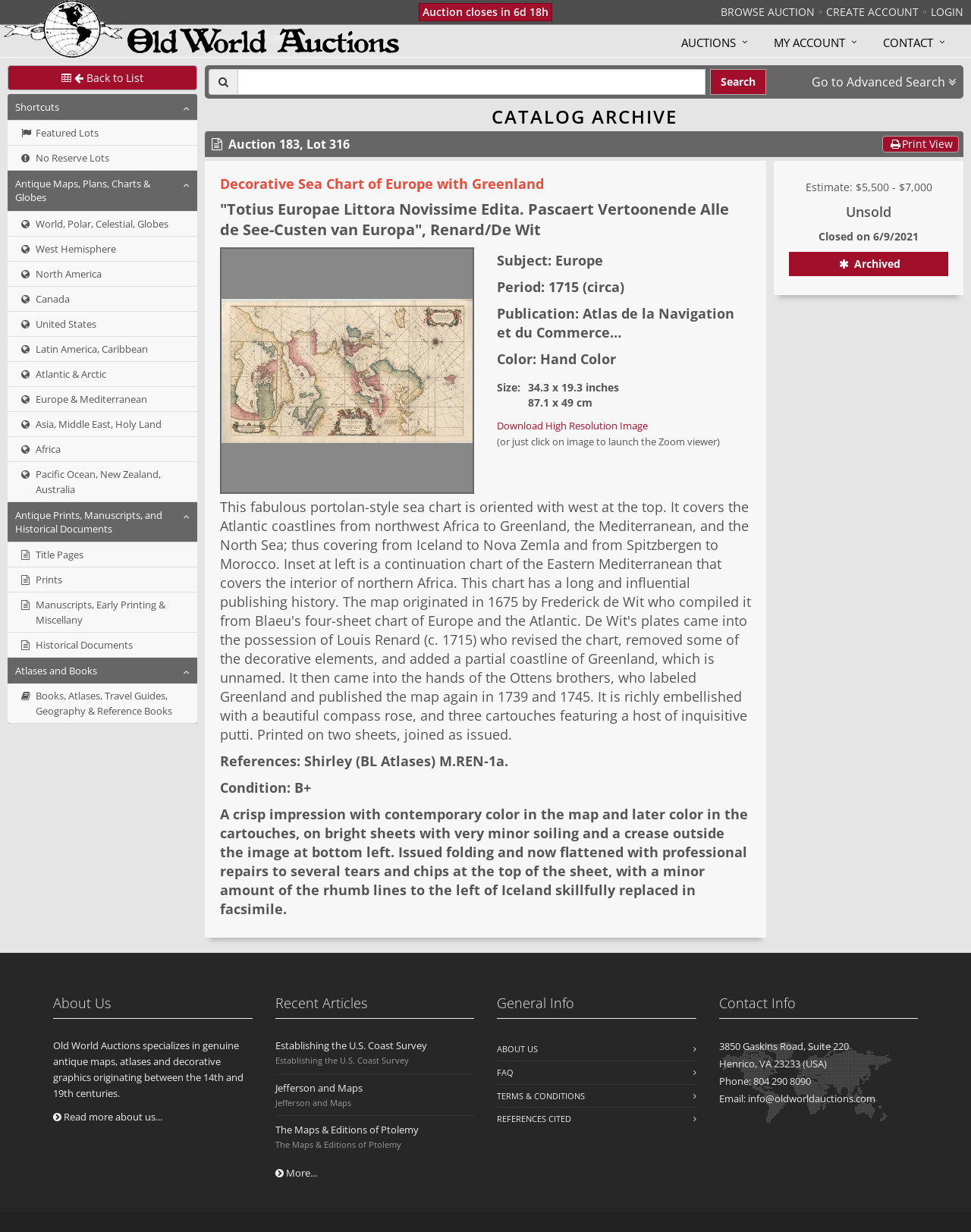What is the subject of the decorative sea chart?
Please provide a single word or phrase as the answer based on the screenshot.

Europe